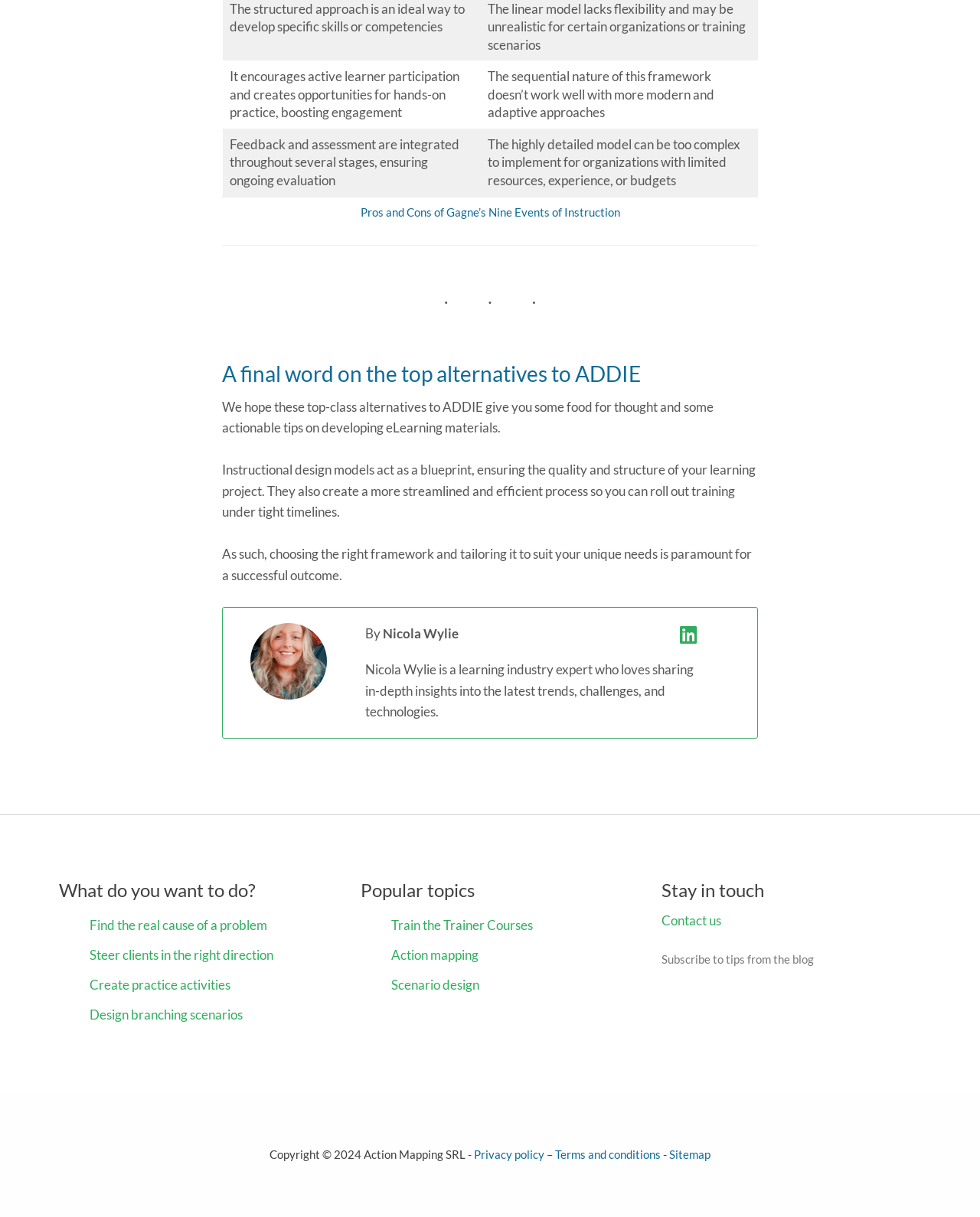Provide the bounding box coordinates of the HTML element described by the text: "Train the Trainer Courses".

[0.399, 0.753, 0.543, 0.766]